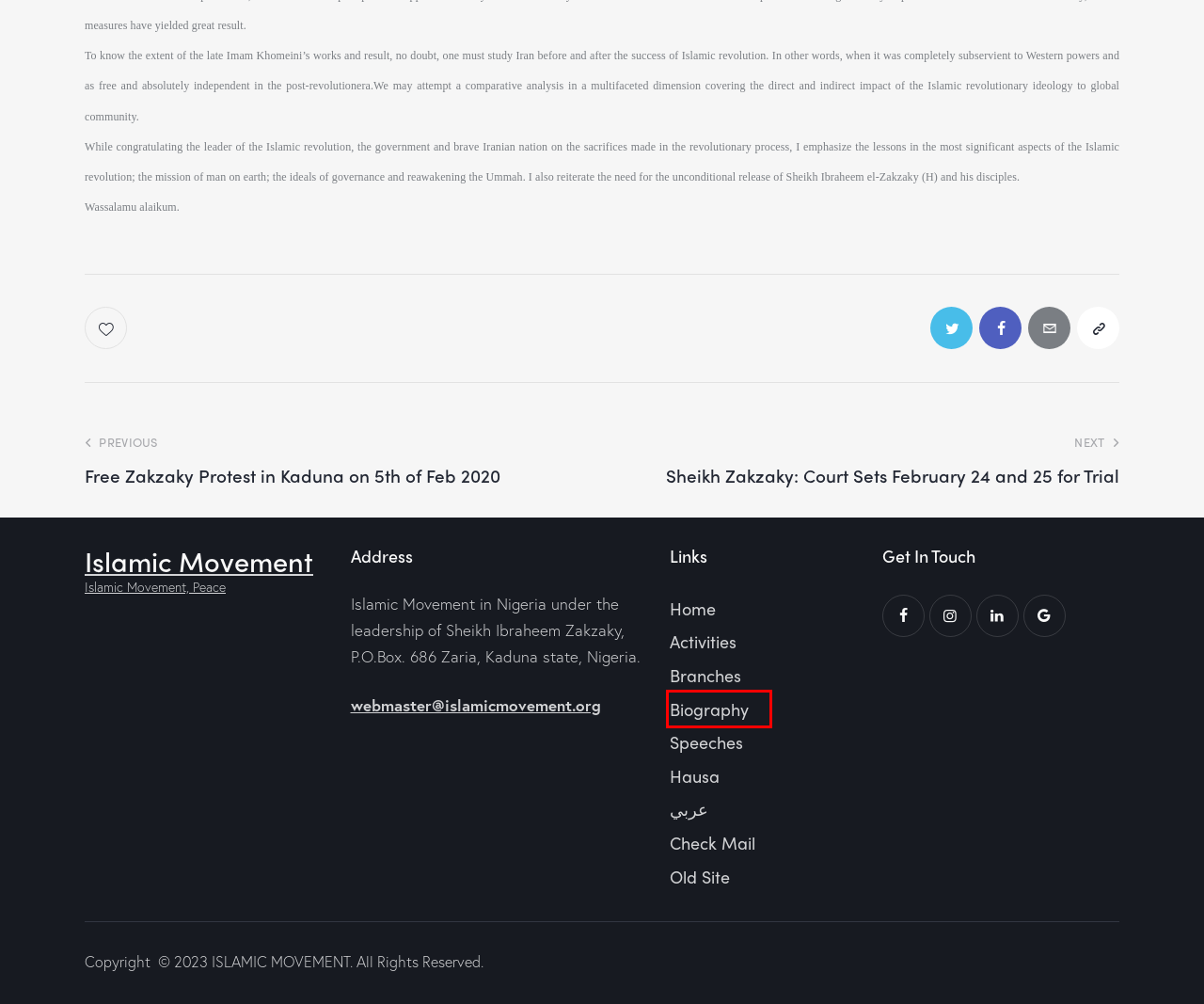You are given a screenshot of a webpage with a red rectangle bounding box around a UI element. Select the webpage description that best matches the new webpage after clicking the element in the bounding box. Here are the candidates:
A. cPanel Redirect
B. admin, Author at Islamic Movement
C. Home - Islamic Movement
D. Biography - Islamic Movement
E. Branches - Islamic Movement
F. Islamic Movement-Homepage
G. Speeches - Islamic Movement
H. Free Zakzaky Protest in Kaduna on 5th of Feb 2020 - Islamic Movement

D